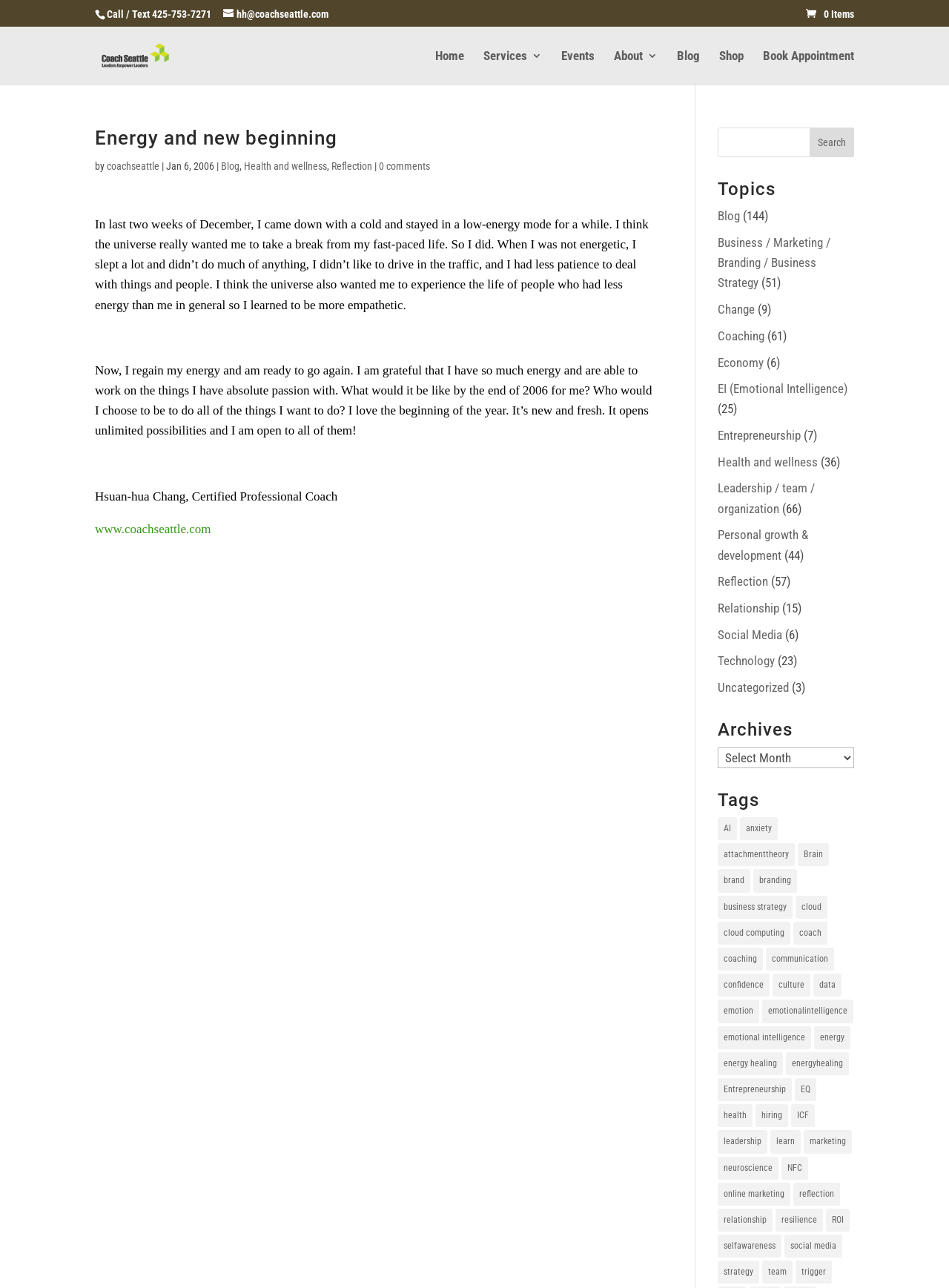Please identify the bounding box coordinates of the area that needs to be clicked to fulfill the following instruction: "Search for topics."

[0.756, 0.099, 0.9, 0.122]